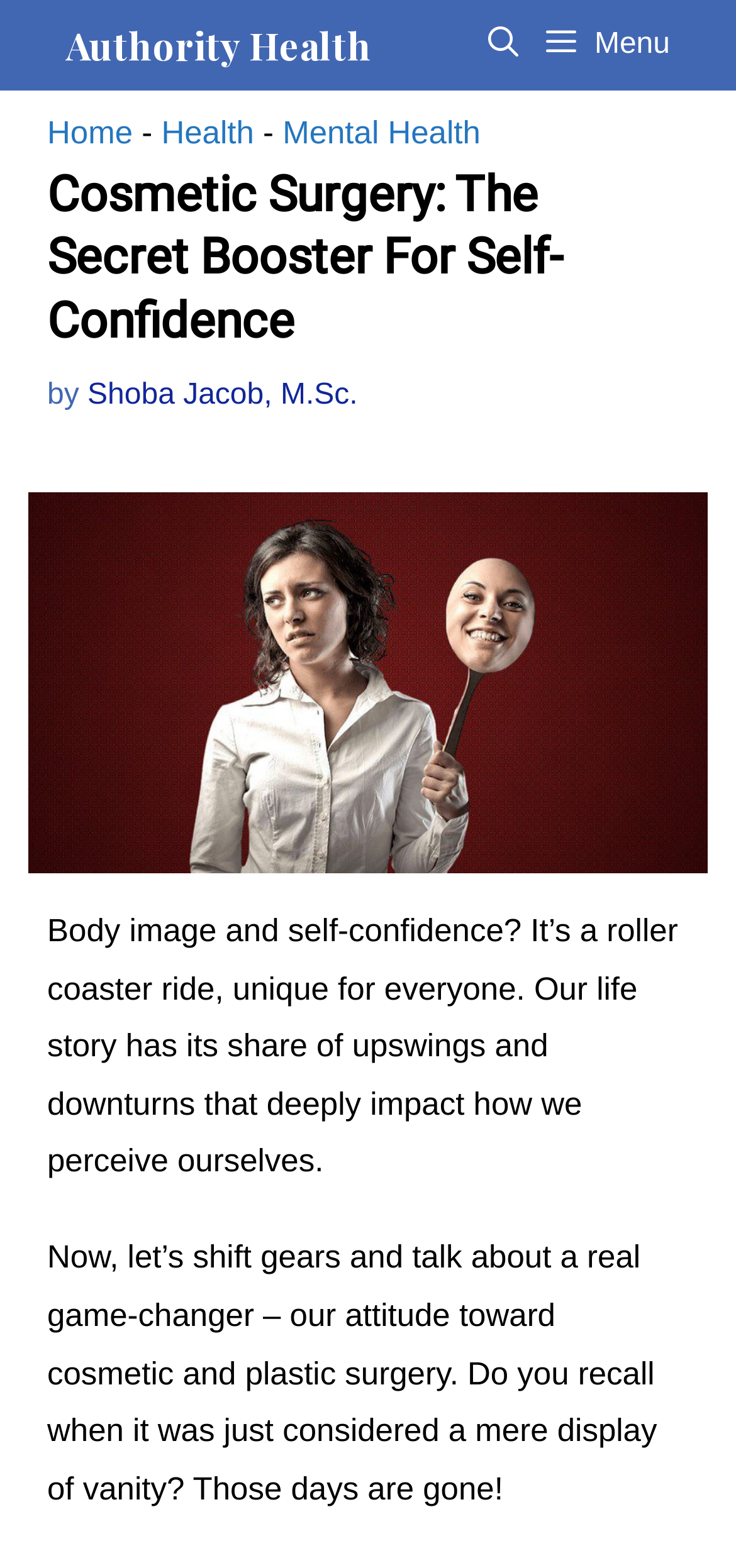Respond with a single word or phrase to the following question:
What is the current section of the website?

Health